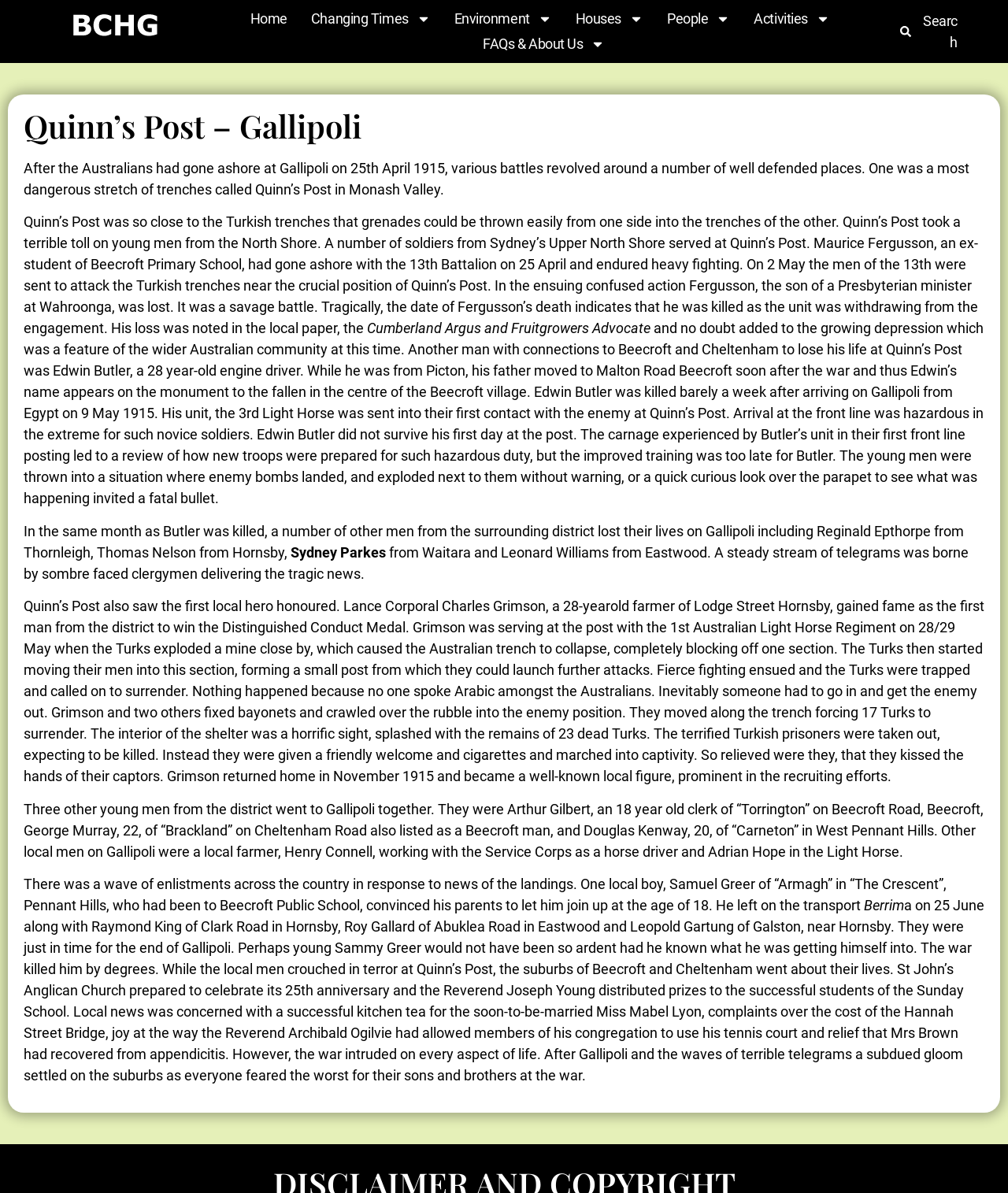Point out the bounding box coordinates of the section to click in order to follow this instruction: "Explore 'Houses' section".

[0.563, 0.005, 0.646, 0.026]